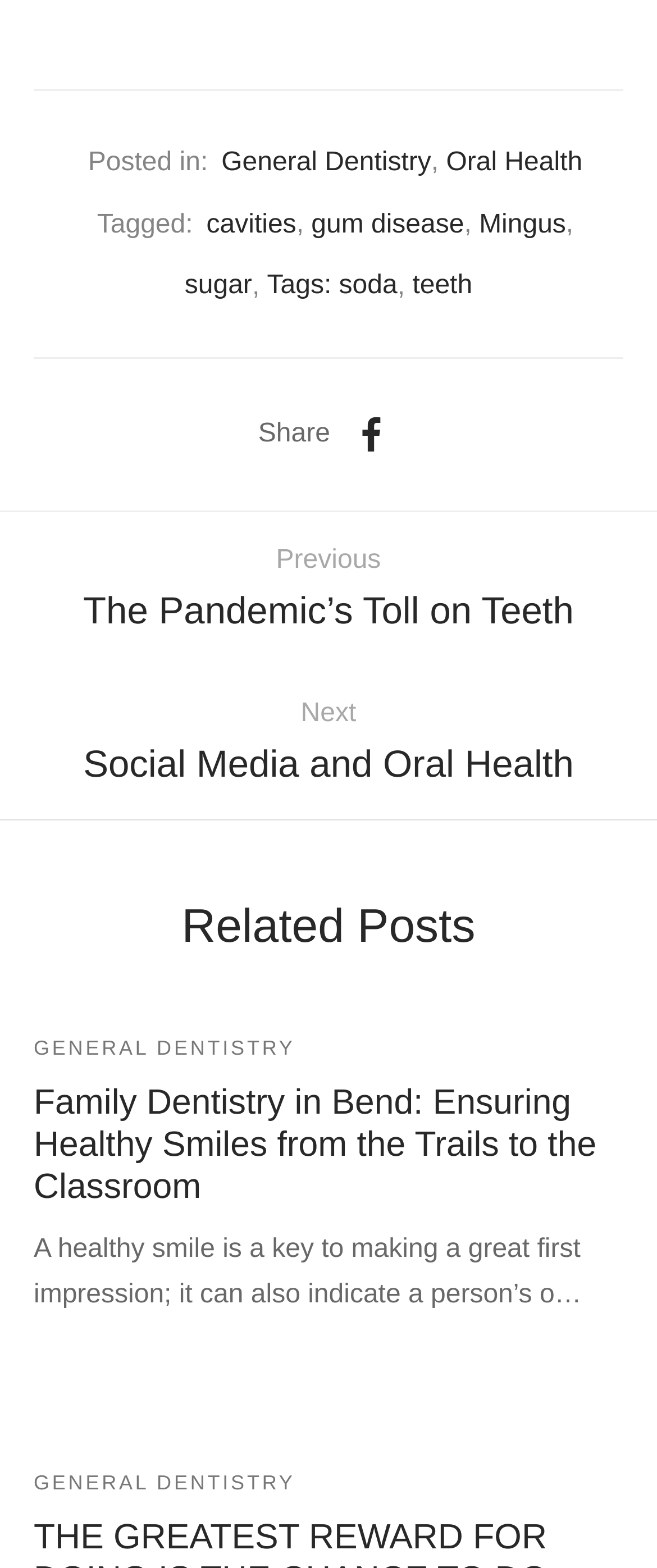Please identify the bounding box coordinates of the clickable region that I should interact with to perform the following instruction: "View the 'Family Dentistry in Bend: Ensuring Healthy Smiles from the Trails to the Classroom' post". The coordinates should be expressed as four float numbers between 0 and 1, i.e., [left, top, right, bottom].

[0.051, 0.691, 0.908, 0.769]